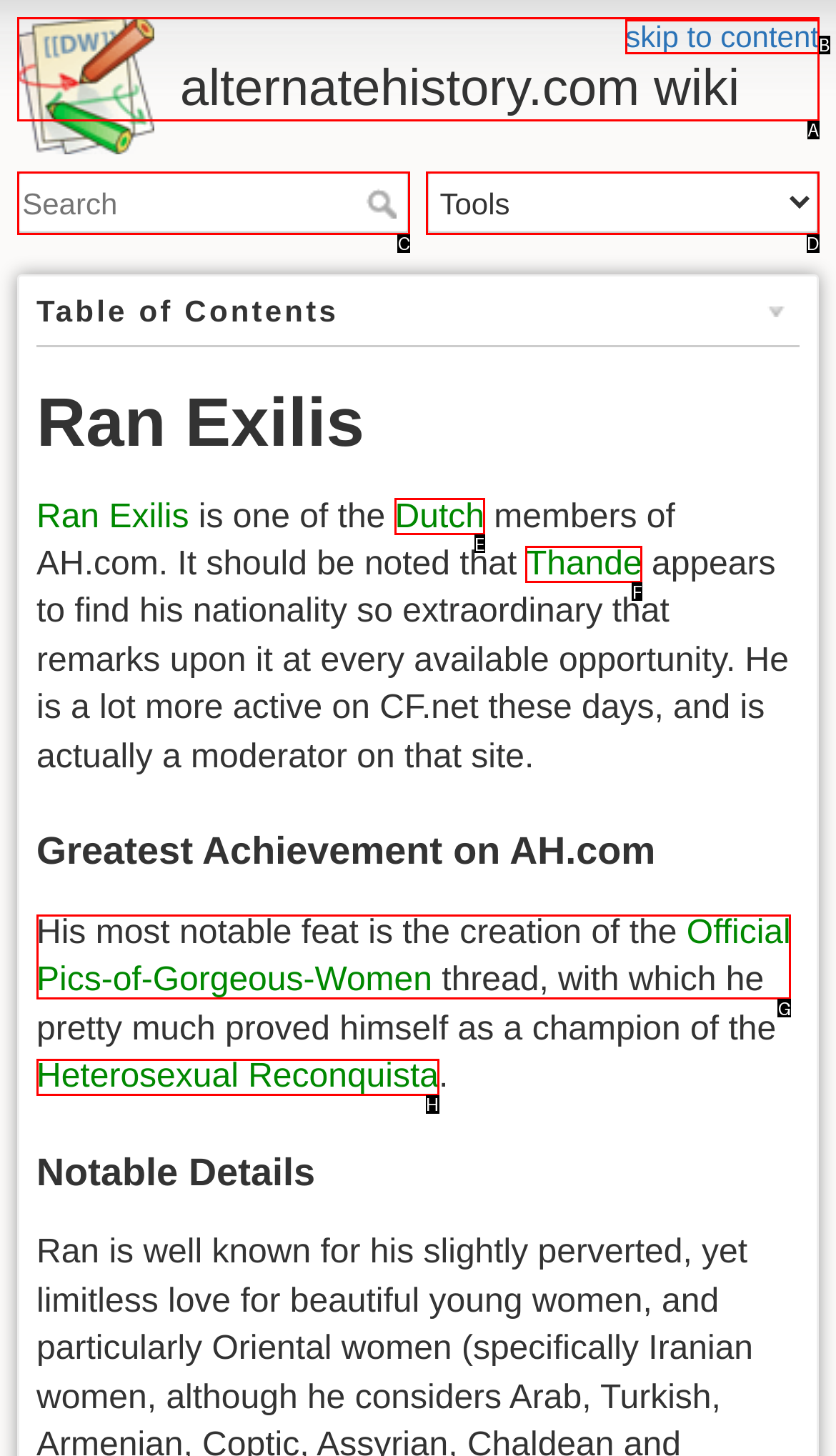Select the HTML element that matches the description: parent_node: Search name="q" placeholder="Search" title="[F]"
Respond with the letter of the correct choice from the given options directly.

C